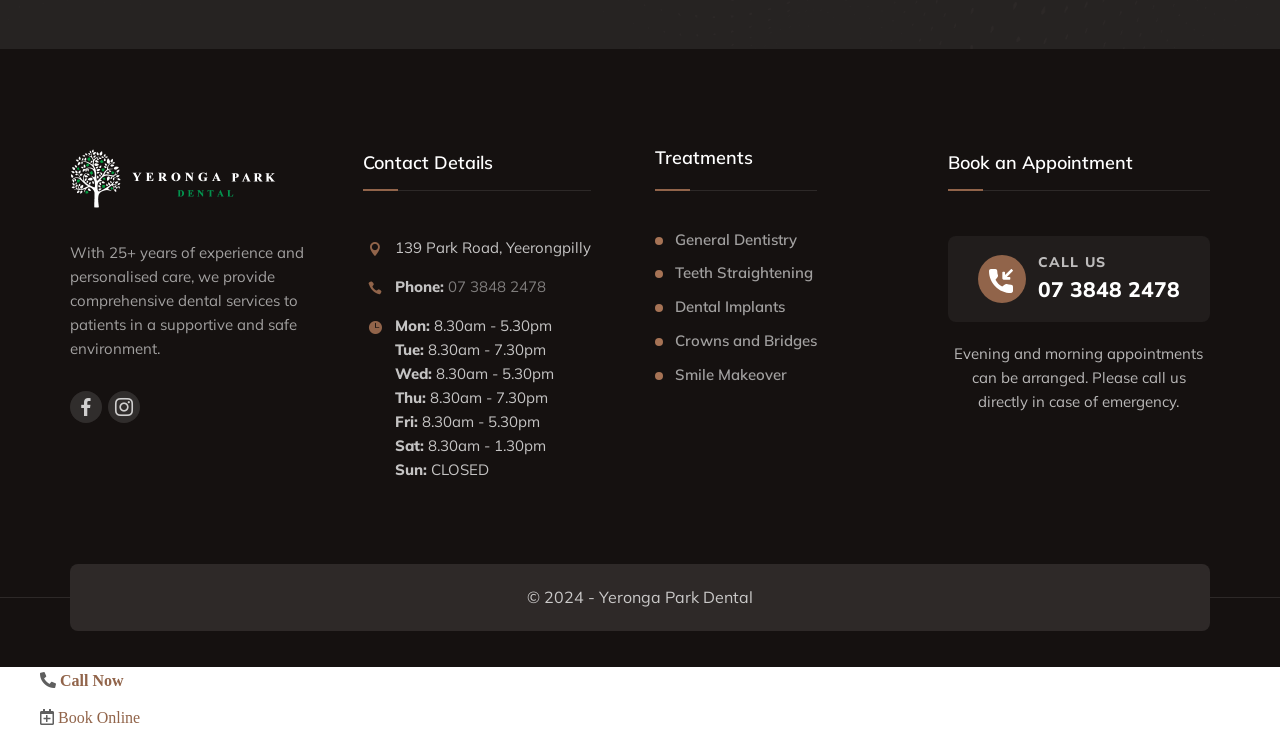What is the address of Yeronga Park Dental? Using the information from the screenshot, answer with a single word or phrase.

139 Park Road, Yeerongpilly